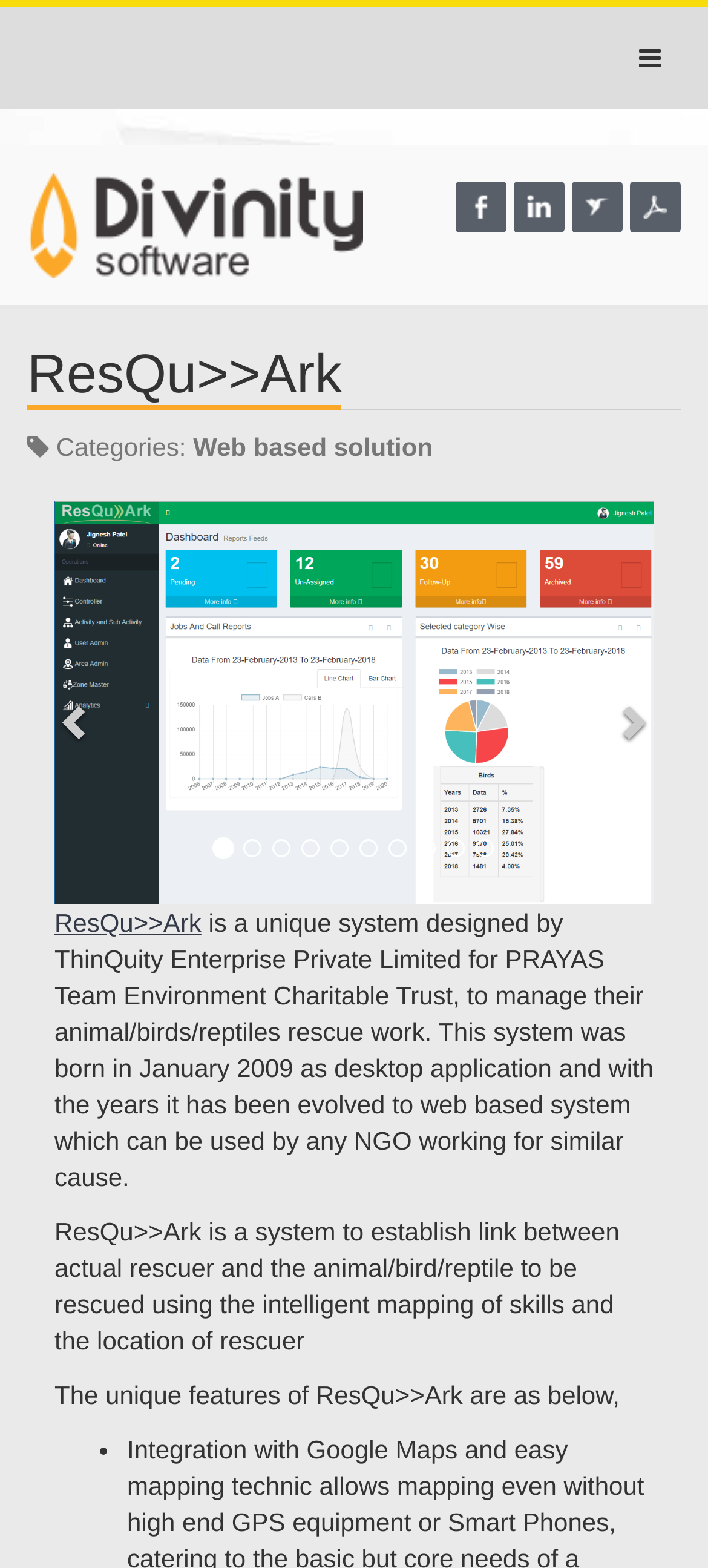Give a full account of the webpage's elements and their arrangement.

The webpage is about Divinity Software, specifically showcasing ResQu>>Ark, a unique system designed for animal/bird/reptile rescue work. 

At the top right corner, there is a button to toggle navigation. Below it, there are five links: an empty link, Facebook, Linkedin, Freelancer, and PDF, aligned horizontally. 

The main content starts with a heading "ResQu>>Ark" at the top left. Below it, there is a label "Categories:" followed by a description "Web based solution". 

To the right of the label, there is a listbox that takes up most of the page width, with an image inside. Above the listbox, there are two buttons, "Previous" and "Next", positioned at the left and right ends, respectively. 

Below the listbox, there is a link to "ResQu>>Ark" followed by a paragraph describing the system's purpose and evolution. The next paragraph explains how the system establishes a link between rescuers and animals/birds/reptiles to be rescued. 

Finally, there is a paragraph introducing the unique features of ResQu>>Ark, followed by a list marker "•" indicating the start of a list, although the list items are not provided in the accessibility tree.